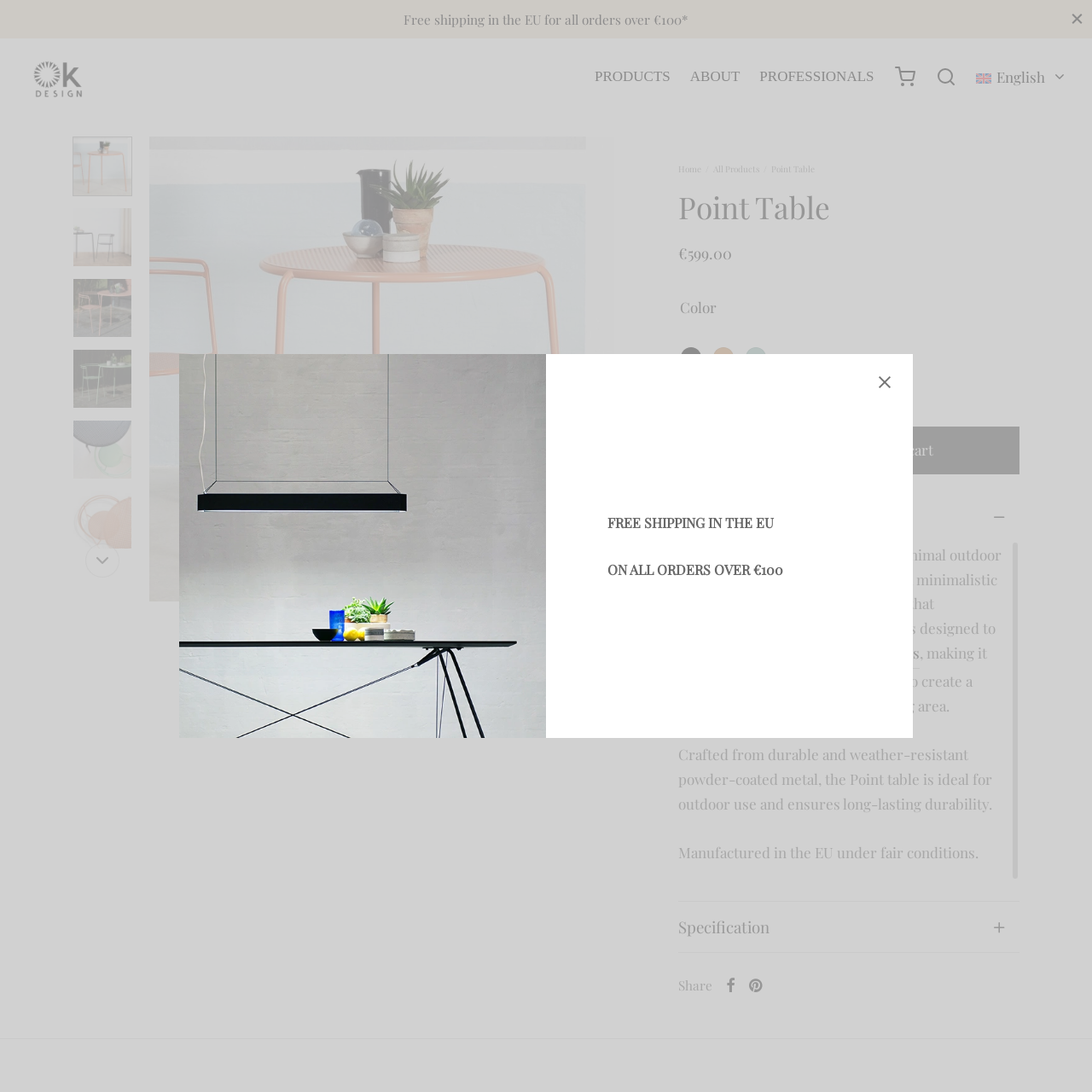Describe fully the image that is contained within the red bounding box.

The image features a sleek and modern logo for the "Point Table" from OK Design, characterized by a minimalist aesthetic that emphasizes simplicity and elegance. This logo likely represents a high-quality outdoor dining table designed to seamlessly integrate into various outdoor environments. It reflects the brand's focus on contemporary design and functional beauty, potentially appealing to those looking to enhance their outdoor living spaces. The branding suggests a commitment to durability and style, making it a suitable choice for anyone seeking a stylish yet practical furniture option.